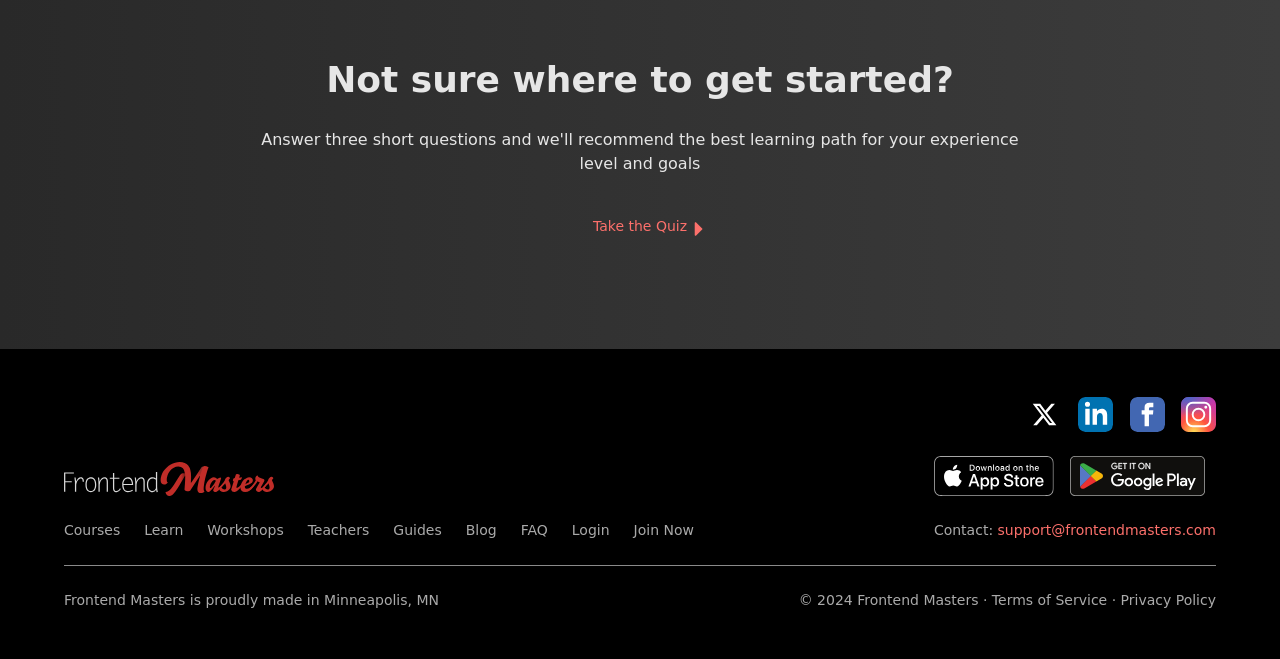Please determine the bounding box coordinates of the element to click on in order to accomplish the following task: "View courses". Ensure the coordinates are four float numbers ranging from 0 to 1, i.e., [left, top, right, bottom].

[0.05, 0.793, 0.094, 0.817]